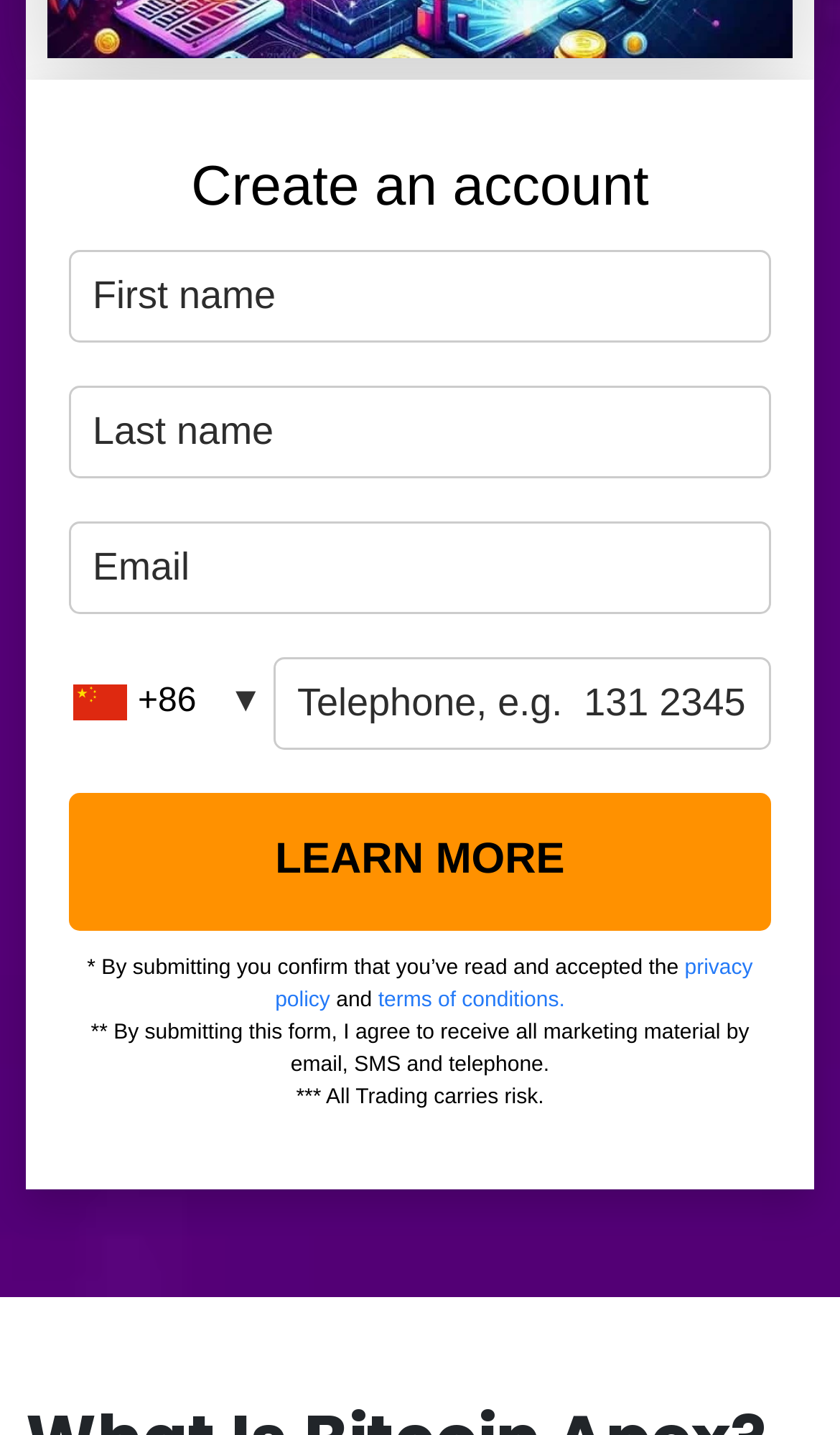Give a one-word or short phrase answer to the question: 
What is the required information to create an account?

First name, Last name, Email